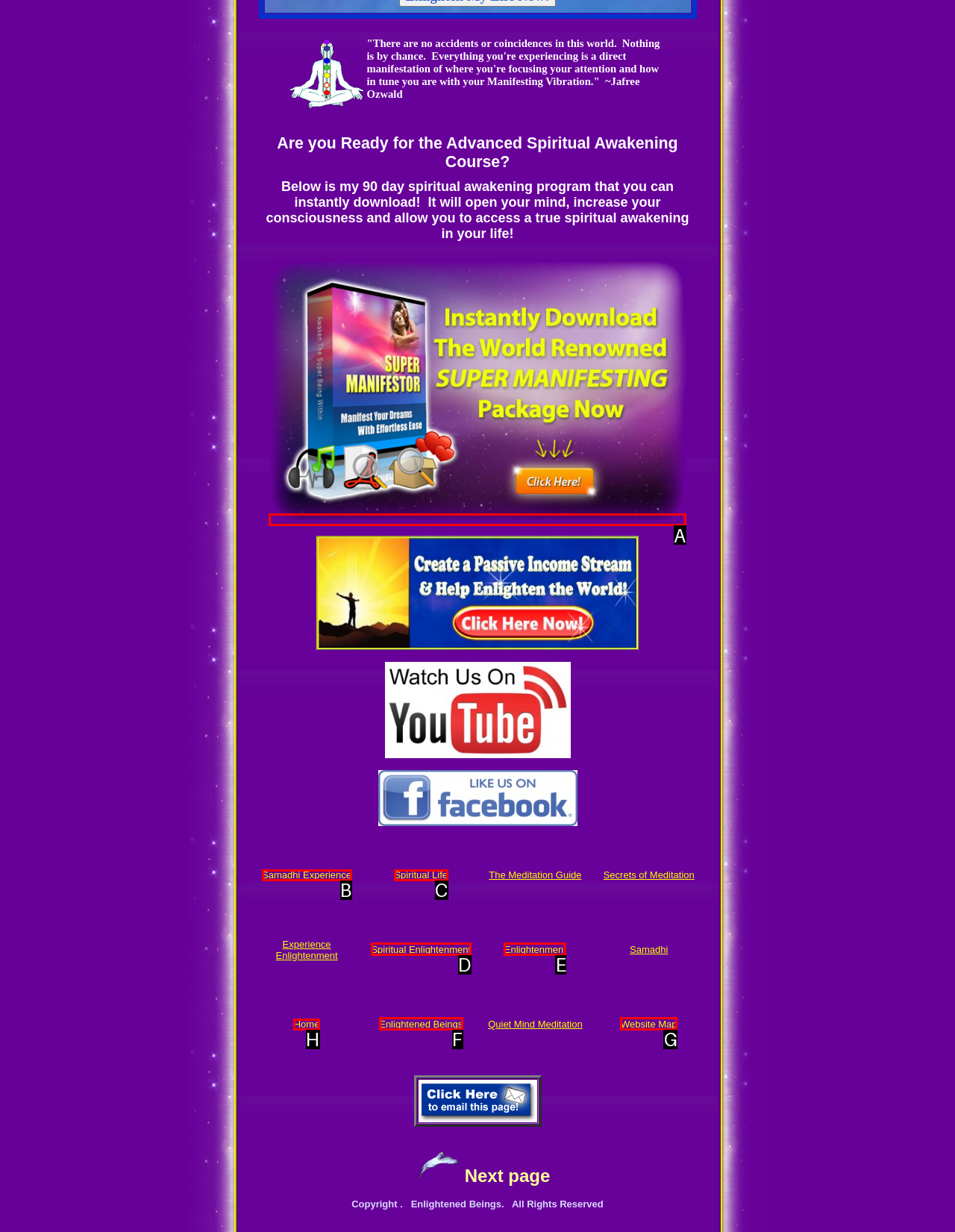Identify the correct UI element to click to achieve the task: Click to instantly download the Super Manifesting Program.
Answer with the letter of the appropriate option from the choices given.

A